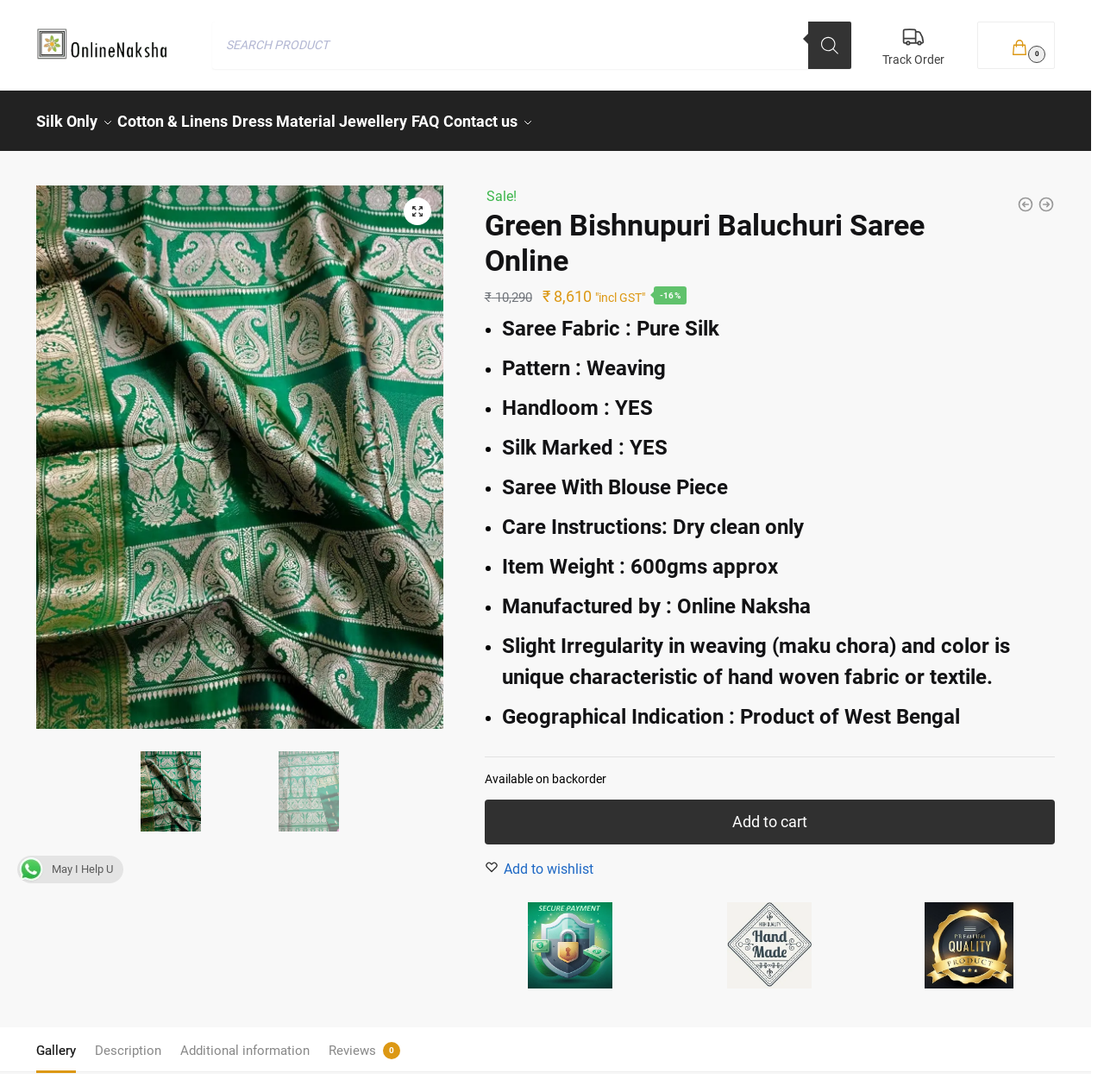Identify the bounding box coordinates of the element to click to follow this instruction: 'Add to wishlist'. Ensure the coordinates are four float values between 0 and 1, provided as [left, top, right, bottom].

[0.456, 0.781, 0.537, 0.796]